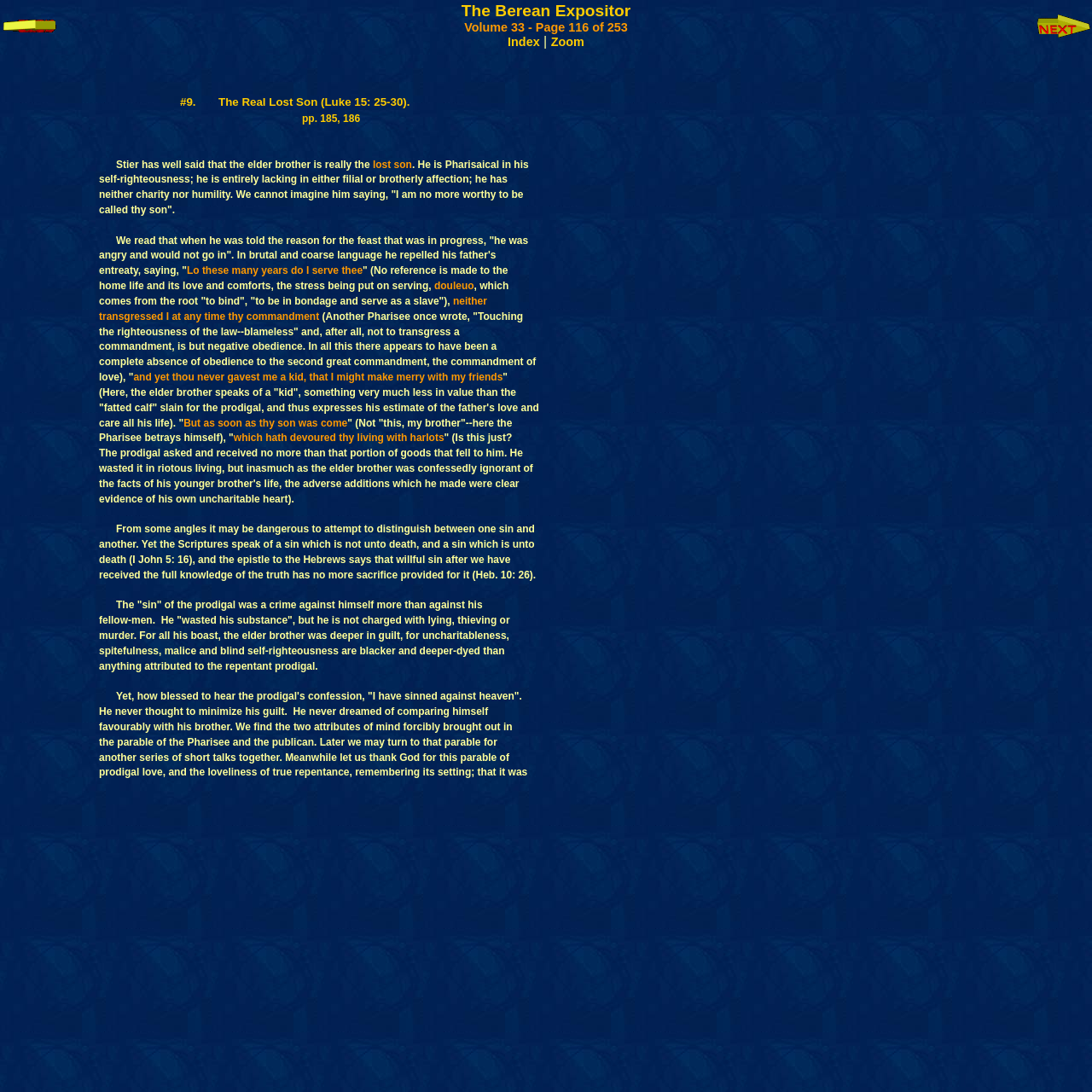Create a detailed description of the webpage's content and layout.

The webpage appears to be a digital version of a book, specifically "The Berean Expositor - Volume 33" by Charles H. Welch. The page is numbered 116 of 253. 

At the top of the page, there is a table with three cells. The first cell contains a link with an image, the second cell has the title "The Berean Expositor Volume 33 - Page 116 of 253 Index | Zoom" and two links, "Index" and "Zoom", separated by a vertical bar. The third cell also contains a link with an image.

Below the table, there is a block of text that appears to be a biblical passage or commentary. The text is divided into several lines, with each line containing a few words. The passage seems to be discussing the concept of a "lost son" and quotes from Luke 15:25-30.

The text is arranged in a single column, with no clear headings or subheadings. There are no images on the page apart from the two small images in the top table cells. The overall layout is simple and focused on presenting the text content.